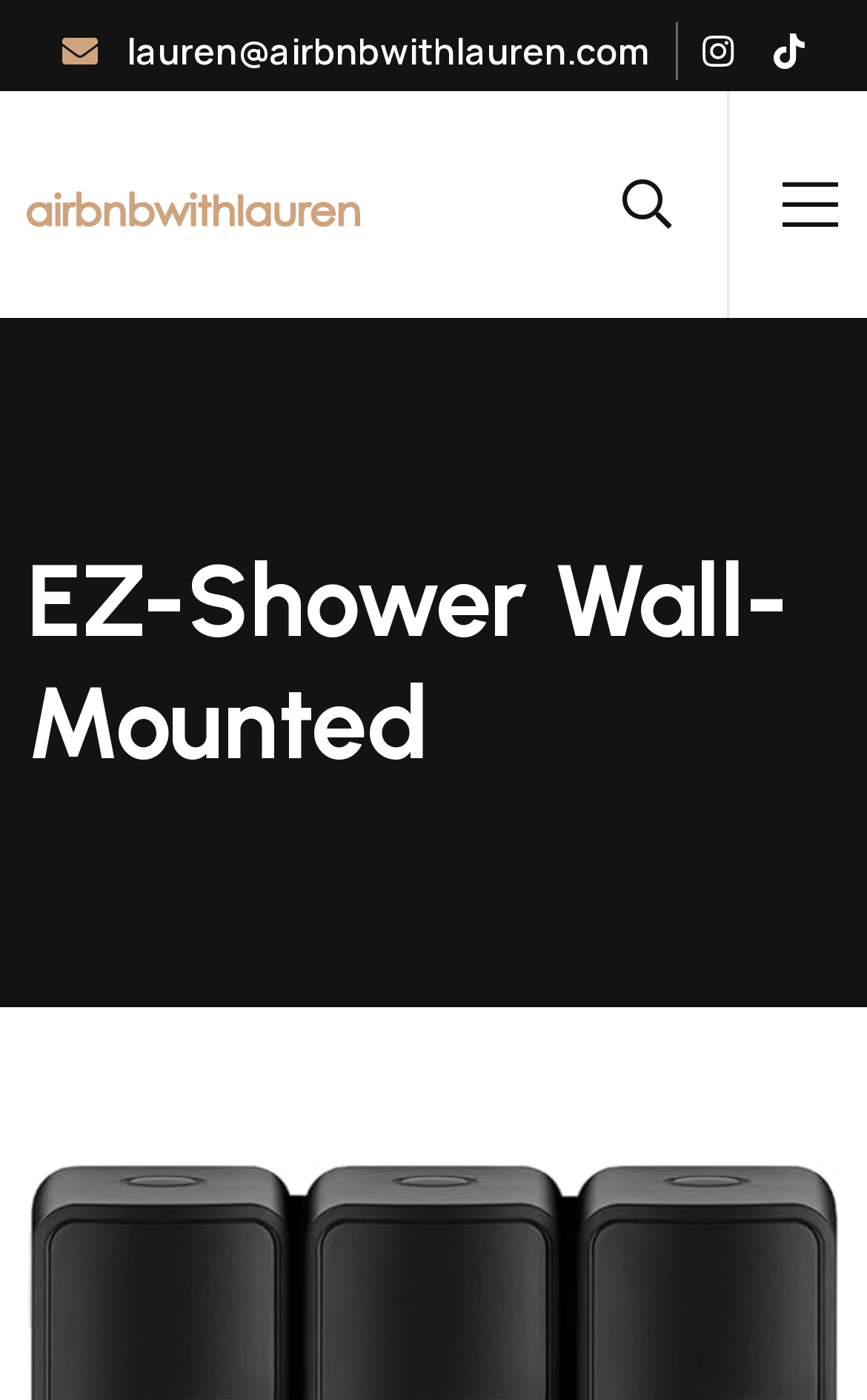Mark the bounding box of the element that matches the following description: "alt="Airbnb with Lauren"".

[0.031, 0.125, 0.415, 0.167]